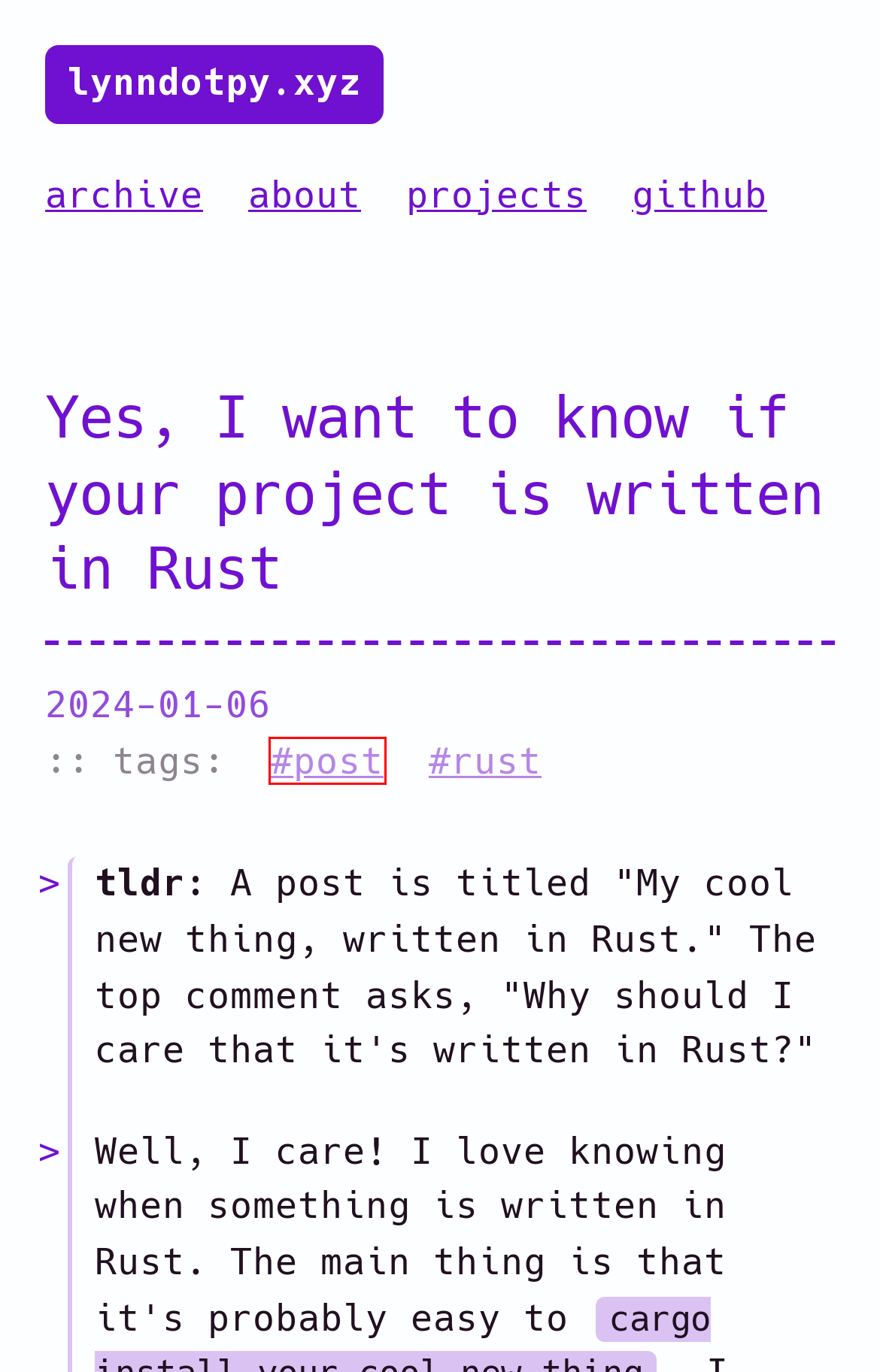You are provided with a screenshot of a webpage containing a red rectangle bounding box. Identify the webpage description that best matches the new webpage after the element in the bounding box is clicked. Here are the potential descriptions:
A. pip and cargo are not the same
B. Archive // lynndotpy
C. lynns projects // lynndotpy
D. Tag: post // lynndotpy
E. // lynndotpy
F. Install Rust - Rust Programming Language
G. Stack Overflow Developer Survey 2023
H. Tag: rust // lynndotpy

D